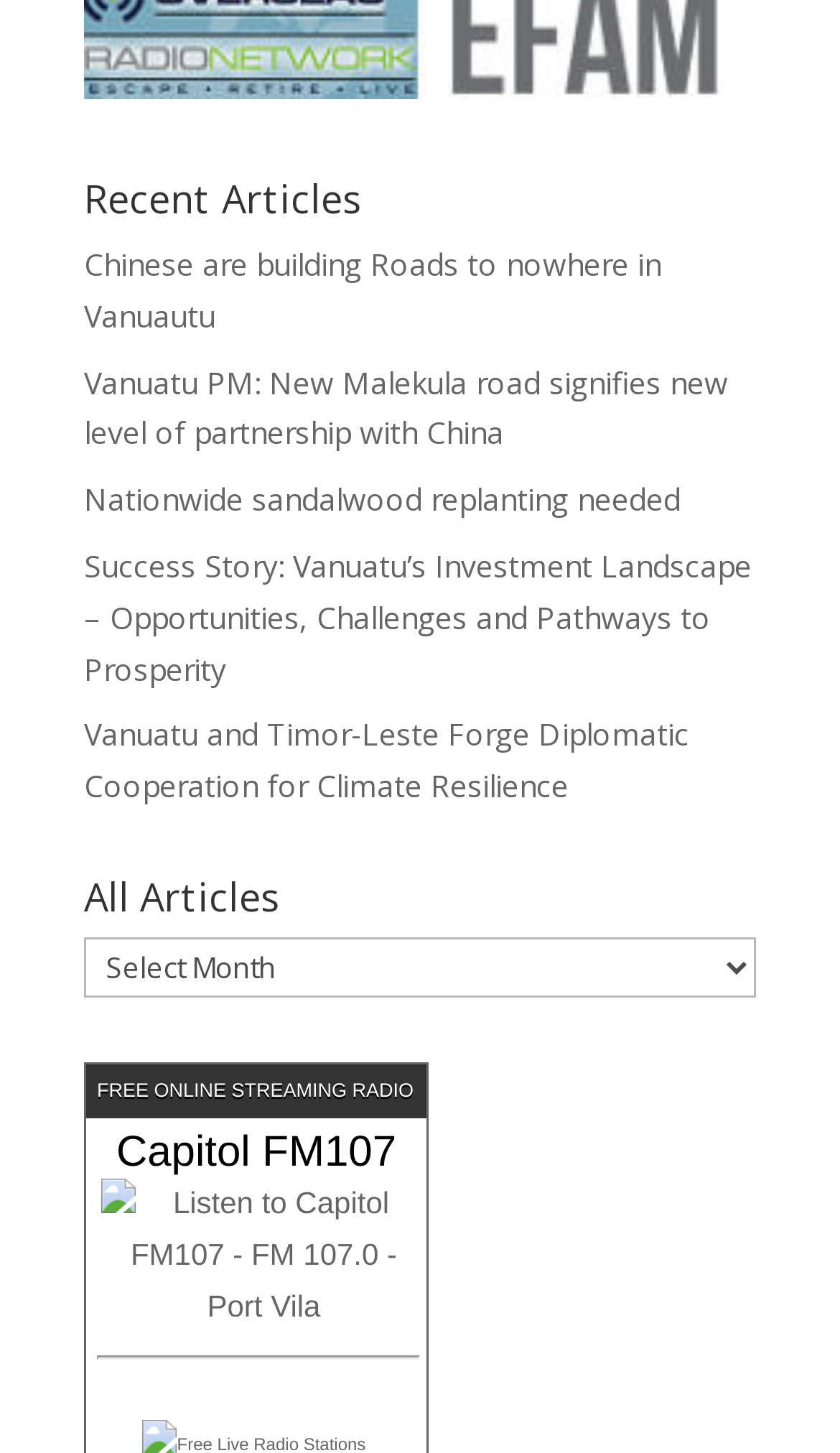Respond to the following query with just one word or a short phrase: 
What type of content is available under the 'FREE ONLINE STREAMING RADIO' link?

Radio stations